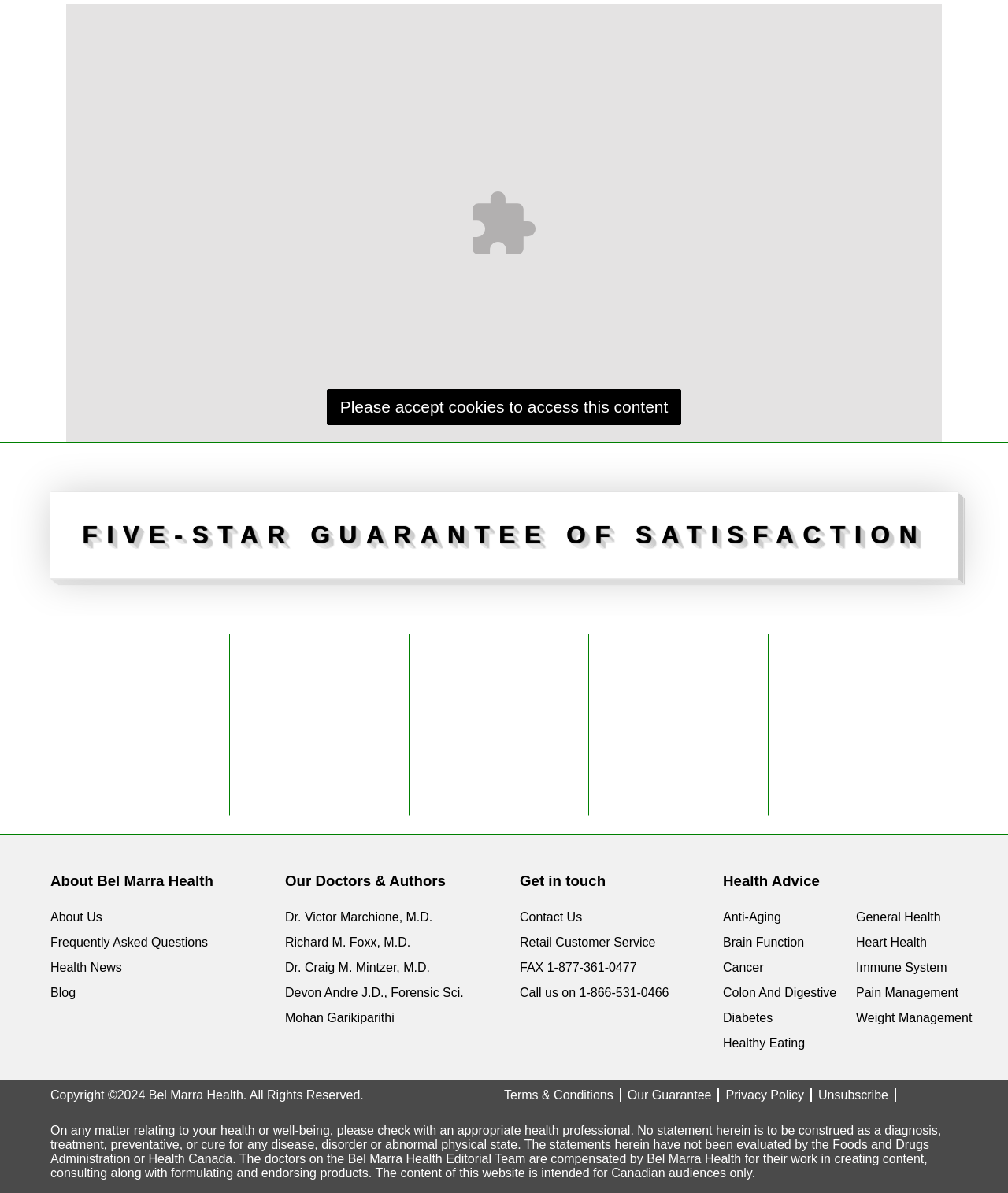Please locate the bounding box coordinates of the element that should be clicked to complete the given instruction: "Click on About Us".

[0.05, 0.763, 0.101, 0.774]